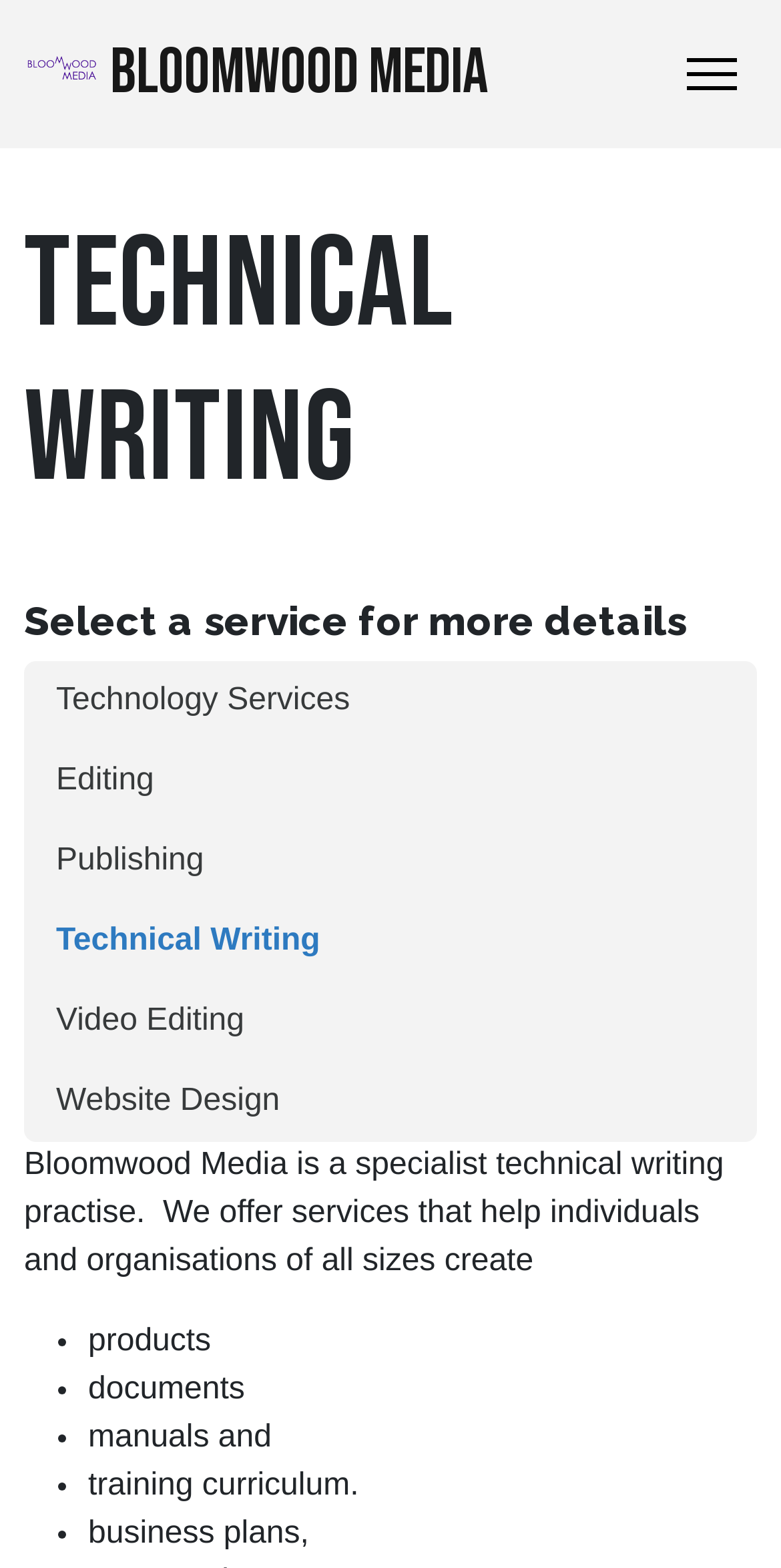Use a single word or phrase to answer the question:
What is the name of the company?

Bloomwood Media